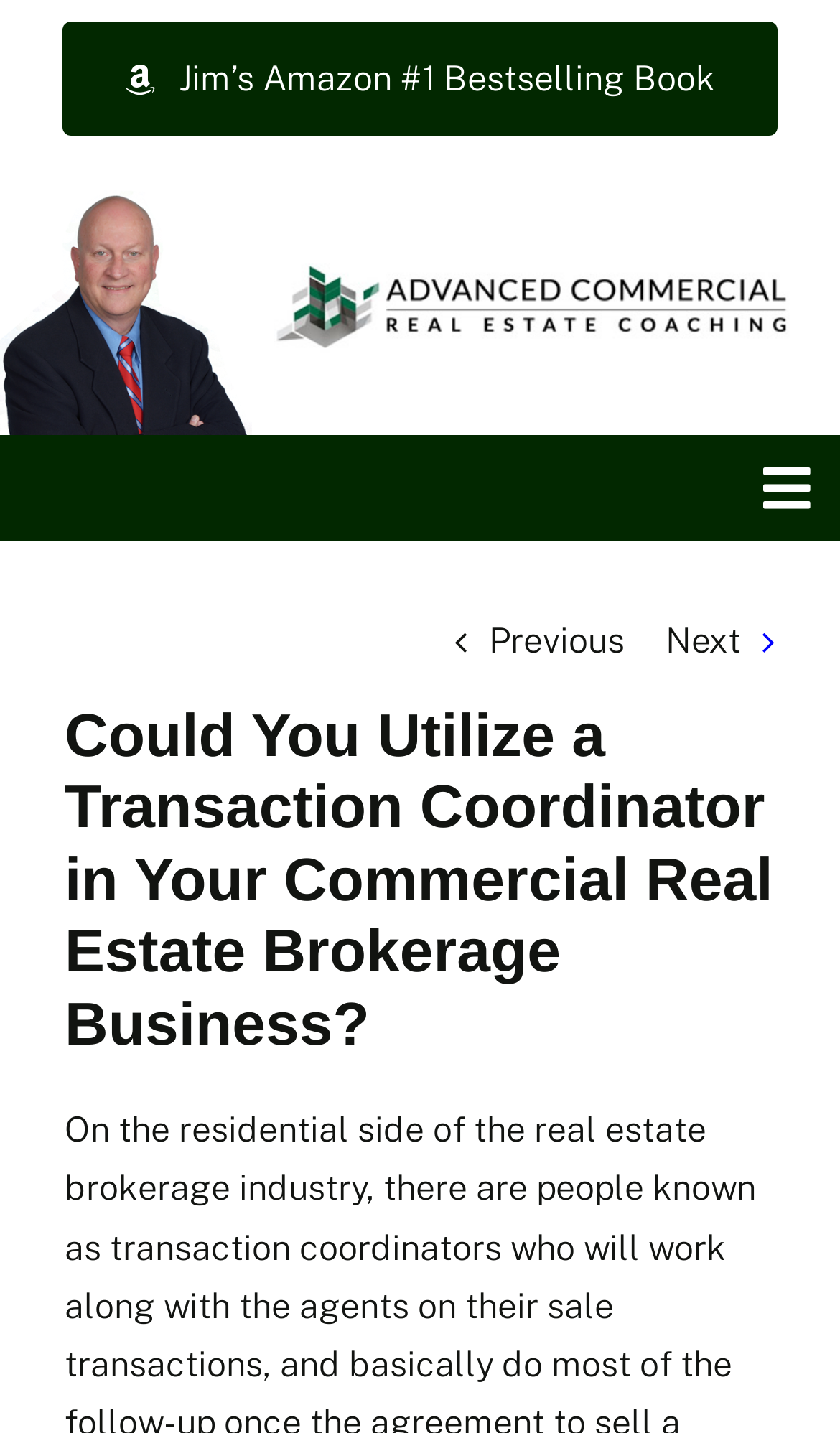Could you specify the bounding box coordinates for the clickable section to complete the following instruction: "Go to Home"?

[0.0, 0.407, 1.0, 0.489]